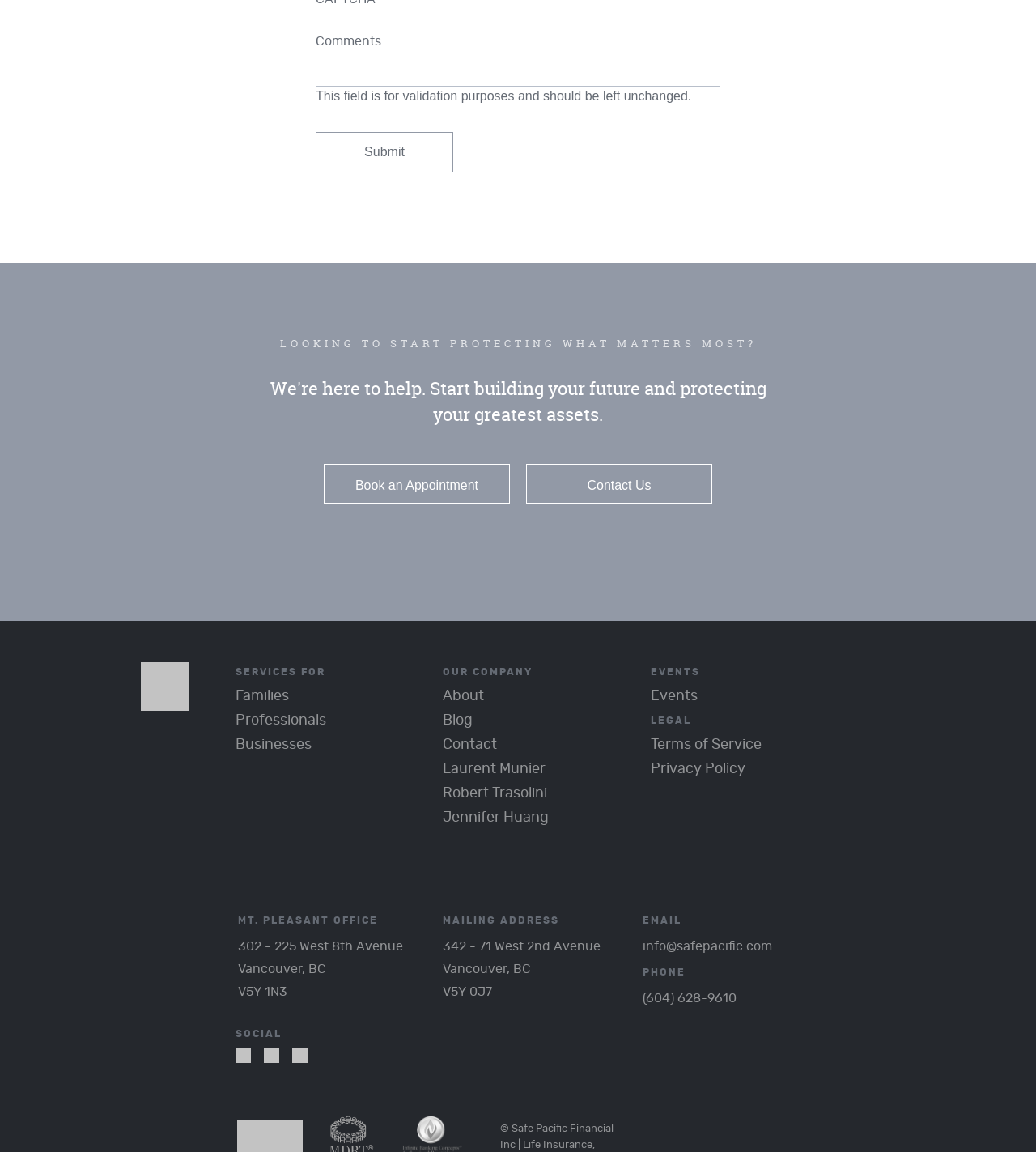Give a one-word or phrase response to the following question: What services are offered for families?

Not specified